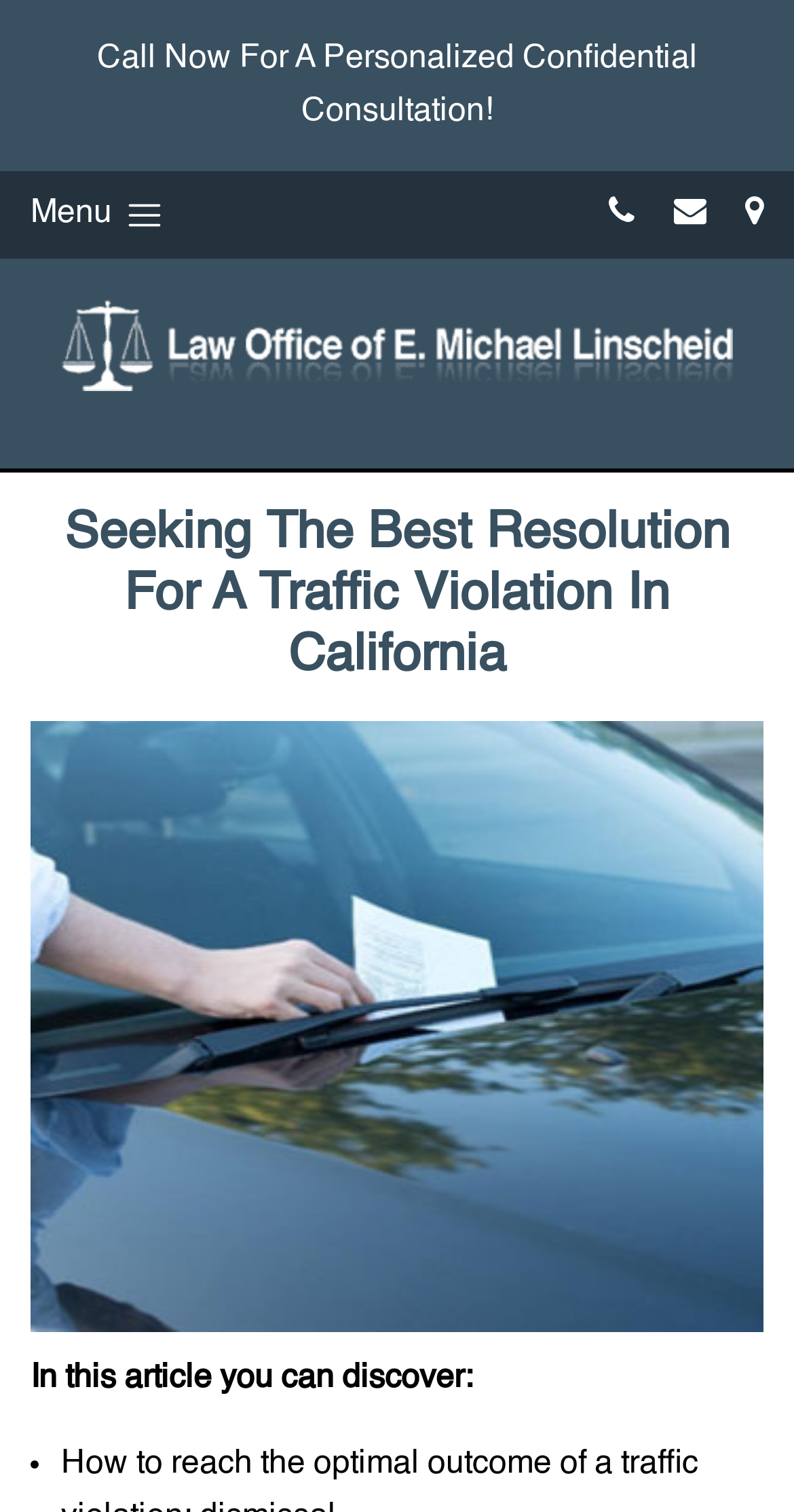Look at the image and answer the question in detail:
What is the phone number for a consultation?

The phone number can be found on the webpage, specifically above the 'Menu' button, where it says 'Call Now For A Personalized Confidential Consultation!' with the phone number provided.